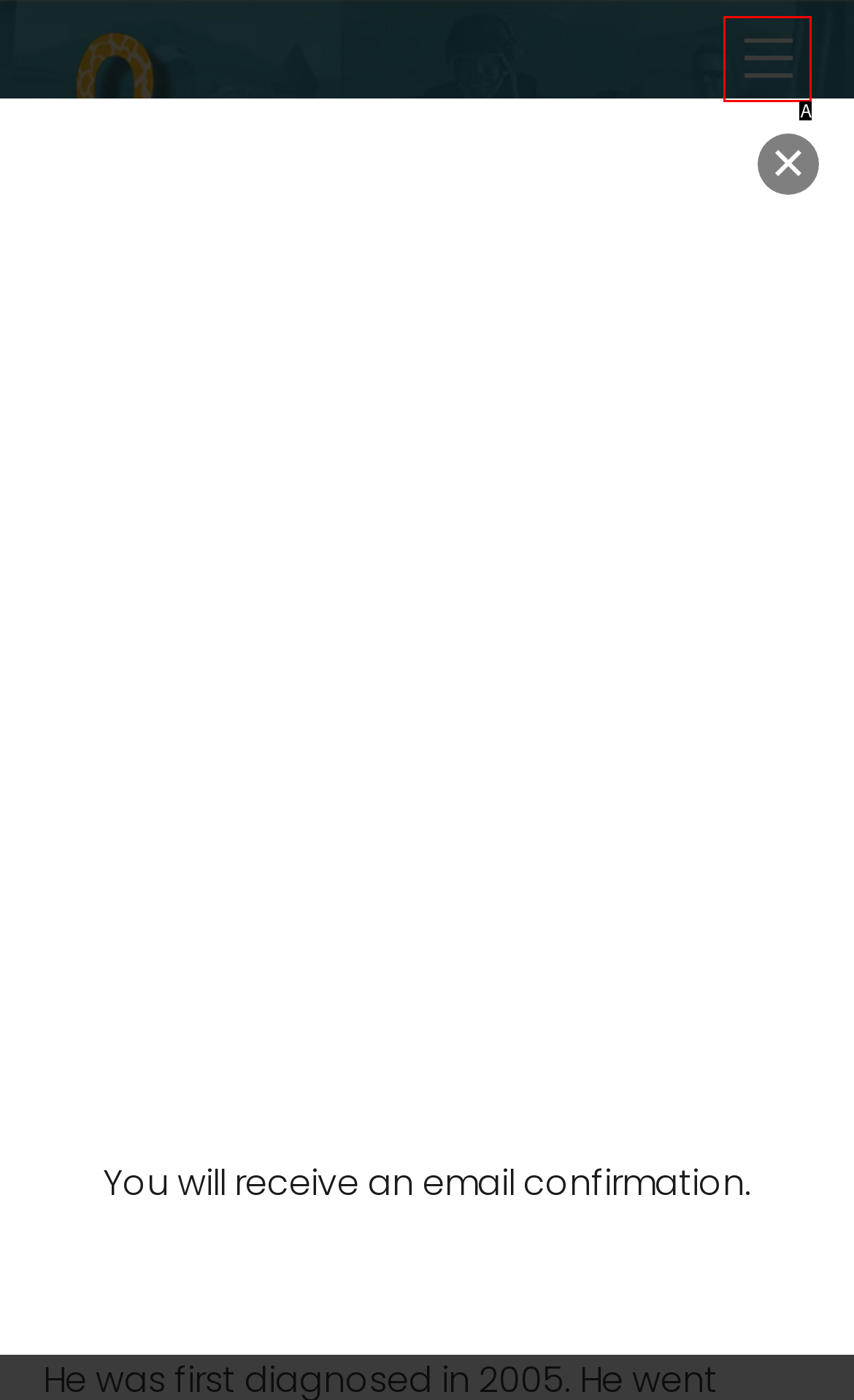Identify the letter of the UI element that corresponds to: Menu
Respond with the letter of the option directly.

A